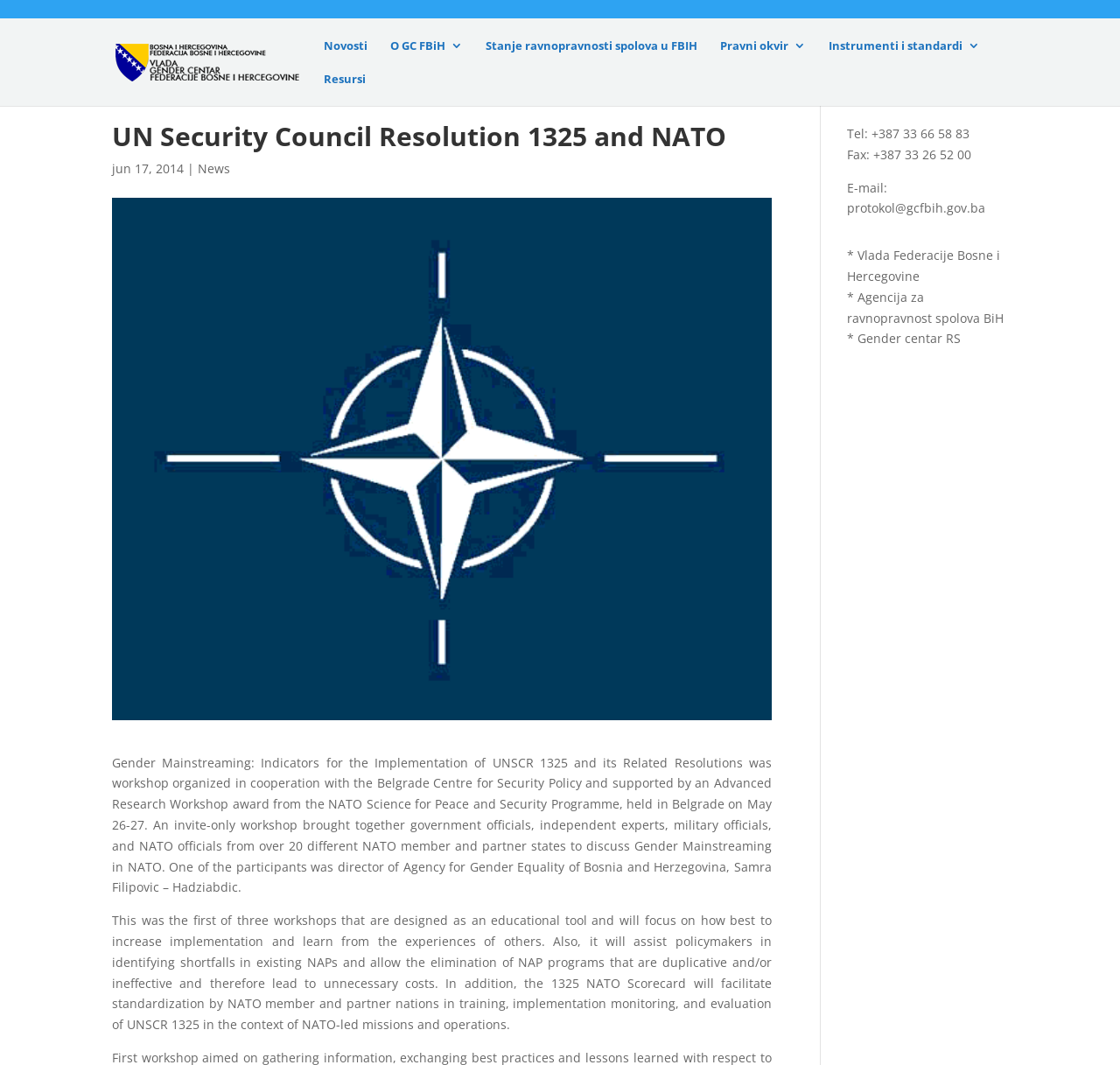How many links are there in the top navigation menu?
Please provide a single word or phrase as your answer based on the screenshot.

5